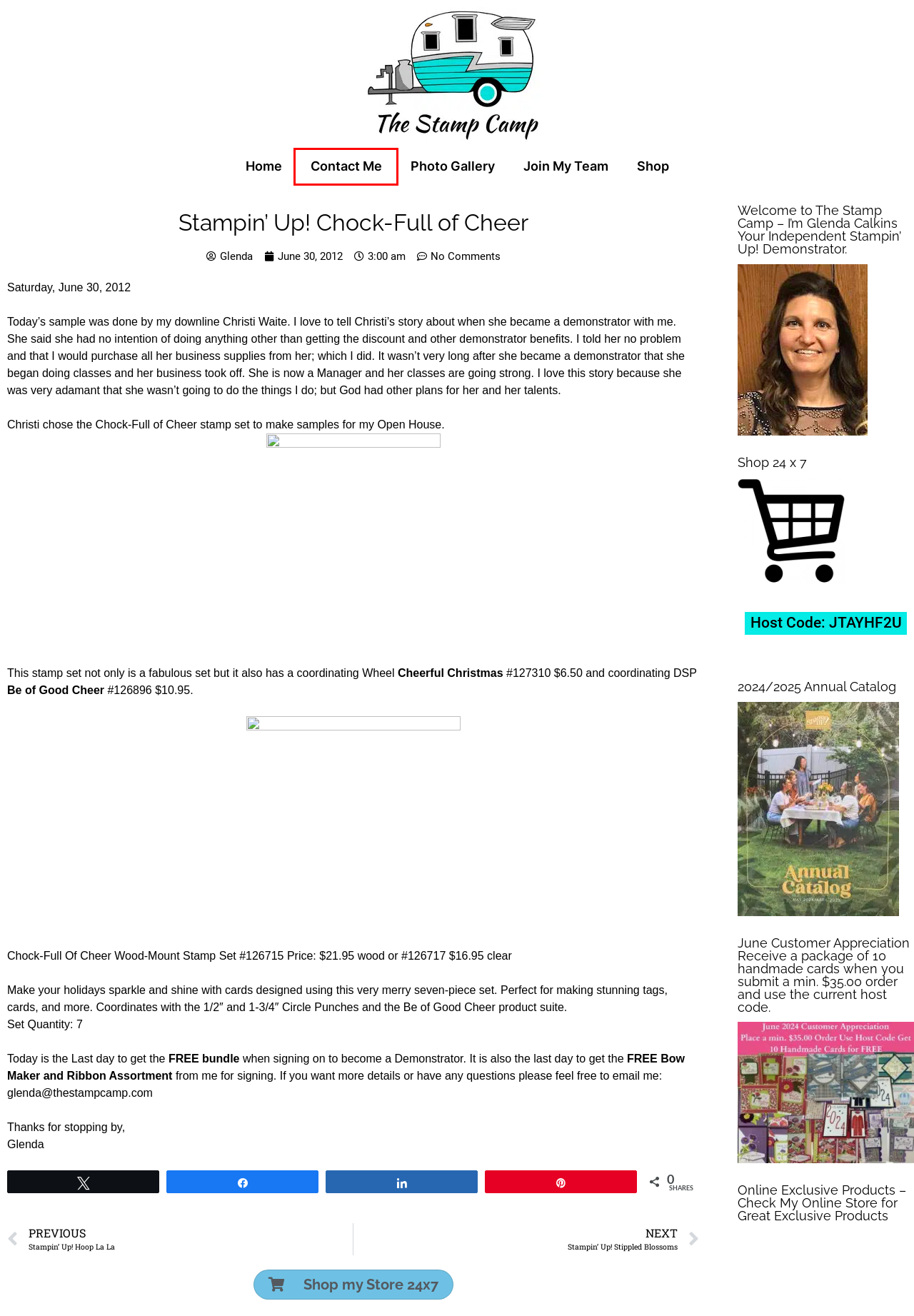You have a screenshot of a webpage with a red bounding box highlighting a UI element. Your task is to select the best webpage description that corresponds to the new webpage after clicking the element. Here are the descriptions:
A. Stampin' Up! Stippled Blossoms - The Stamp Camp
B. The Stamp Camp - Glenda Calkins
C. Glenda, Author at The Stamp Camp
D. Become a Stampin' Up! Demonstrator - Join My Team
E. Shop For Stamps, Paper, Project Kits, & Other Incredible Products
F. Contact Me - The Stamp Camp
G. The Stamp Camp – Find Your Inspiration
H. June 30, 2012 - The Stamp Camp

F